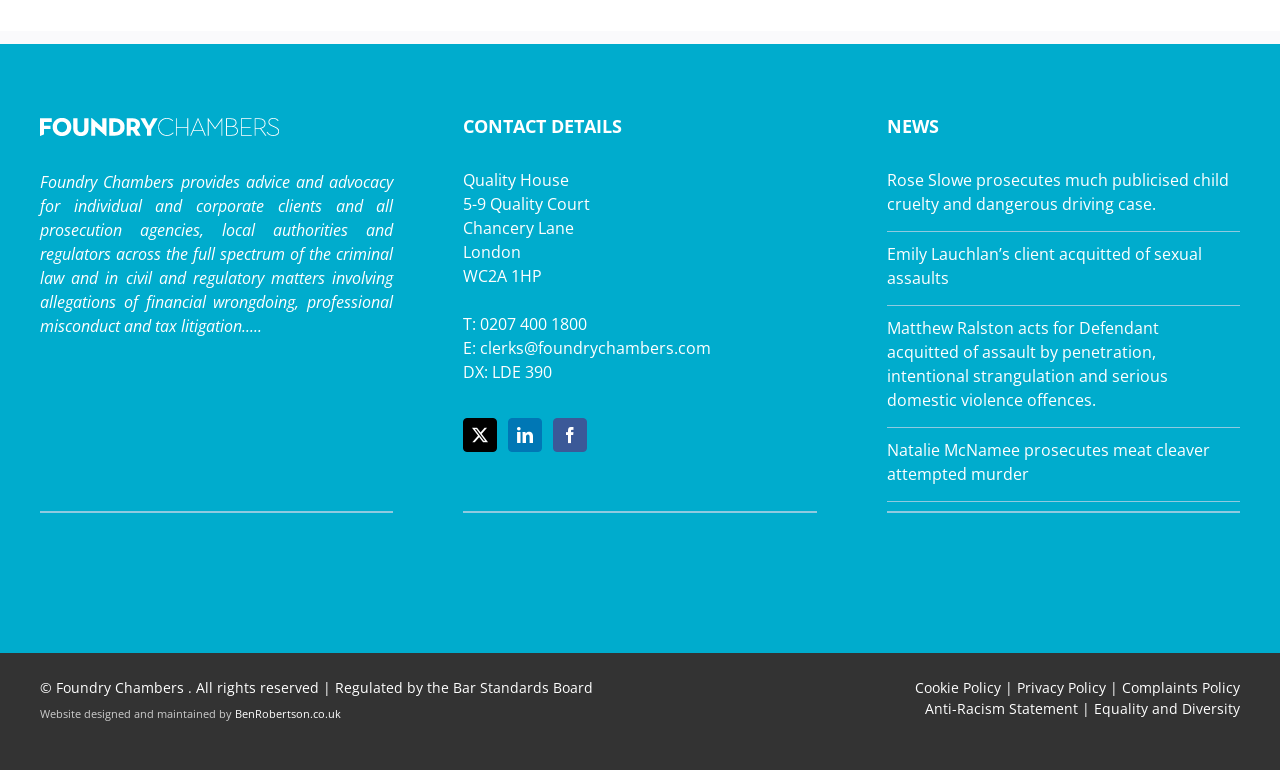Please specify the coordinates of the bounding box for the element that should be clicked to carry out this instruction: "Visit Twitter page". The coordinates must be four float numbers between 0 and 1, formatted as [left, top, right, bottom].

[0.362, 0.542, 0.389, 0.586]